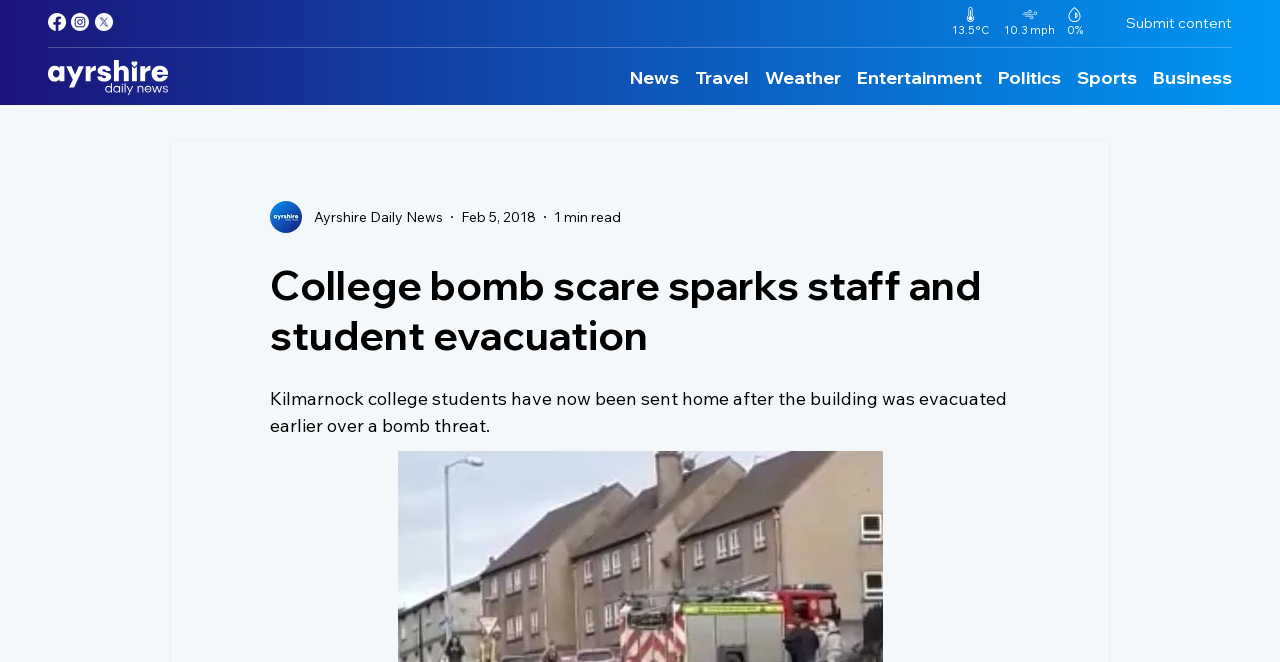What is the name of the news website?
Based on the image, give a one-word or short phrase answer.

Ayrshire Daily News